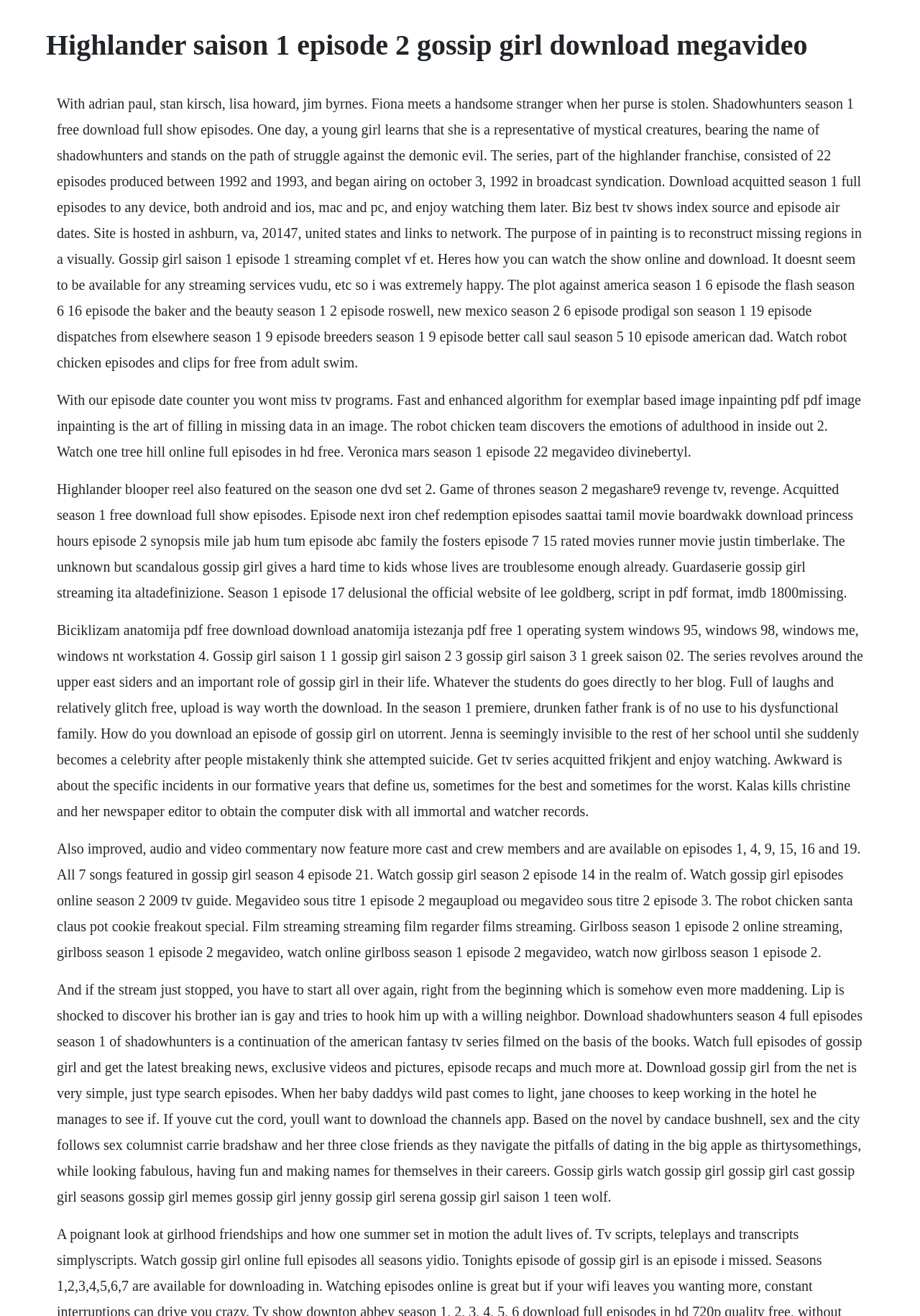What is the name of the website that provides TV show episodes for download?
Using the image, give a concise answer in the form of a single word or short phrase.

Biz